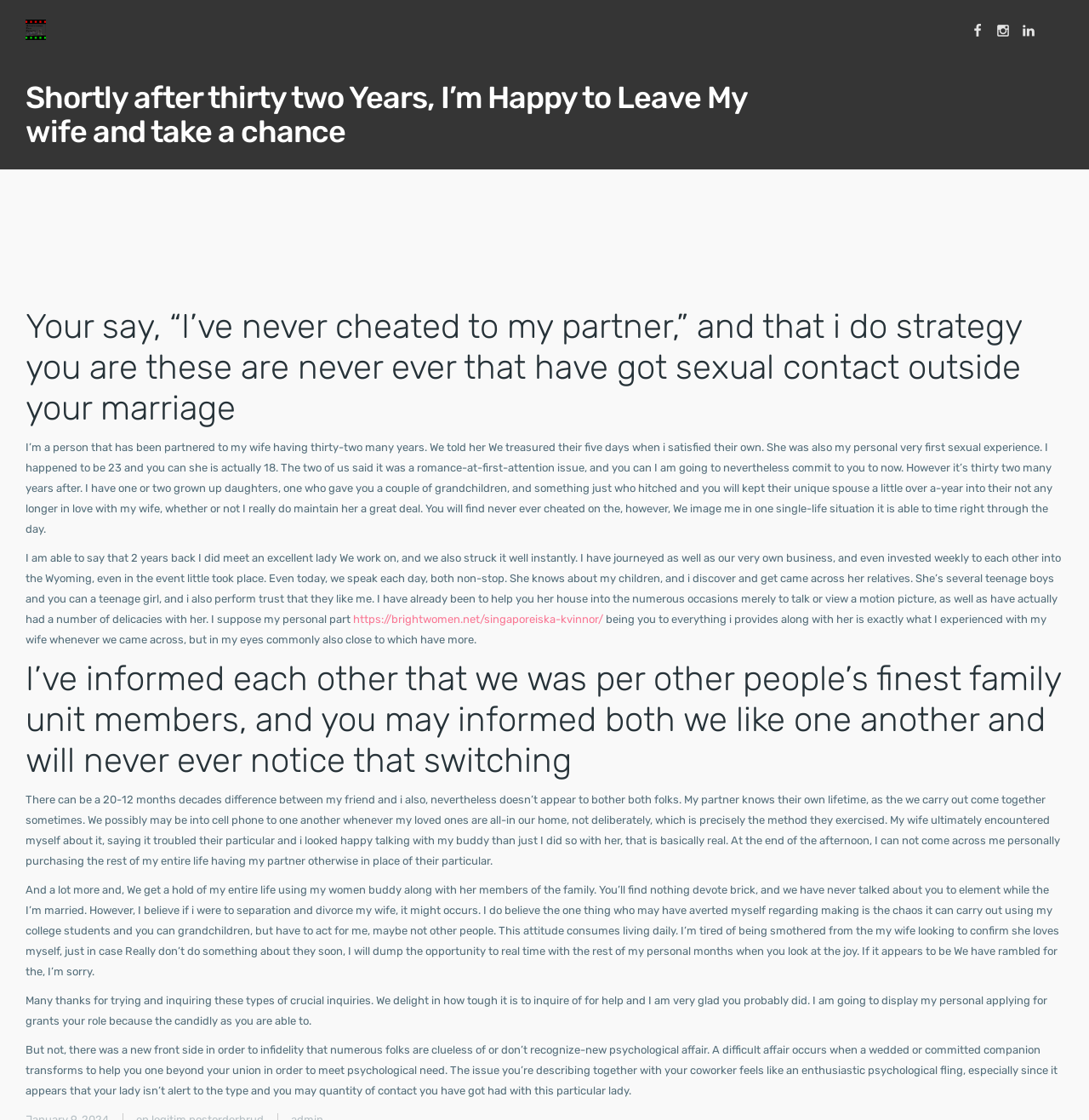Identify and extract the main heading of the webpage.

Shortly after thirty two Years, I’m Happy to Leave My wife and take a chance